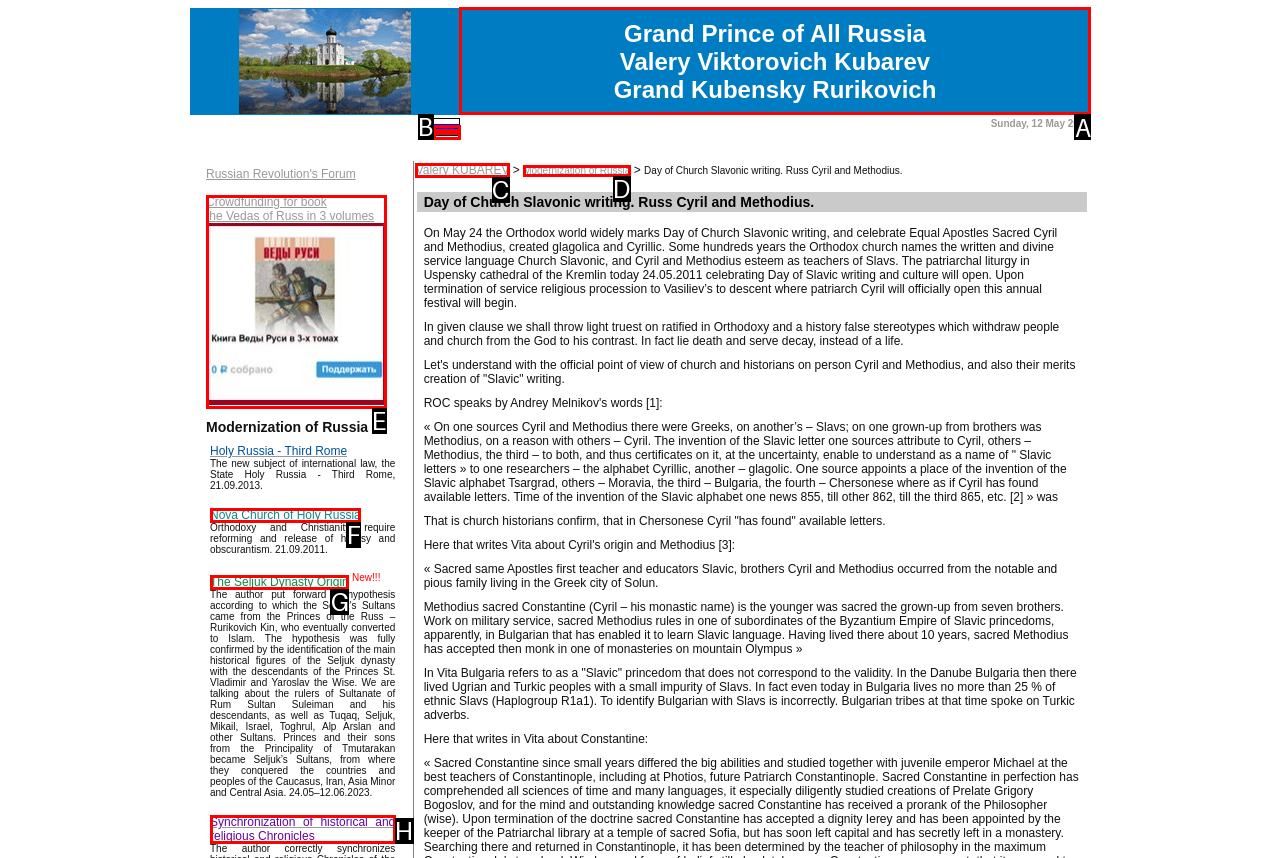What is the letter of the UI element you should click to Visit the page of Grand Prince of All Russia Valery Viktorovich Kubarev Grand Kubensky Rurikovich? Provide the letter directly.

A